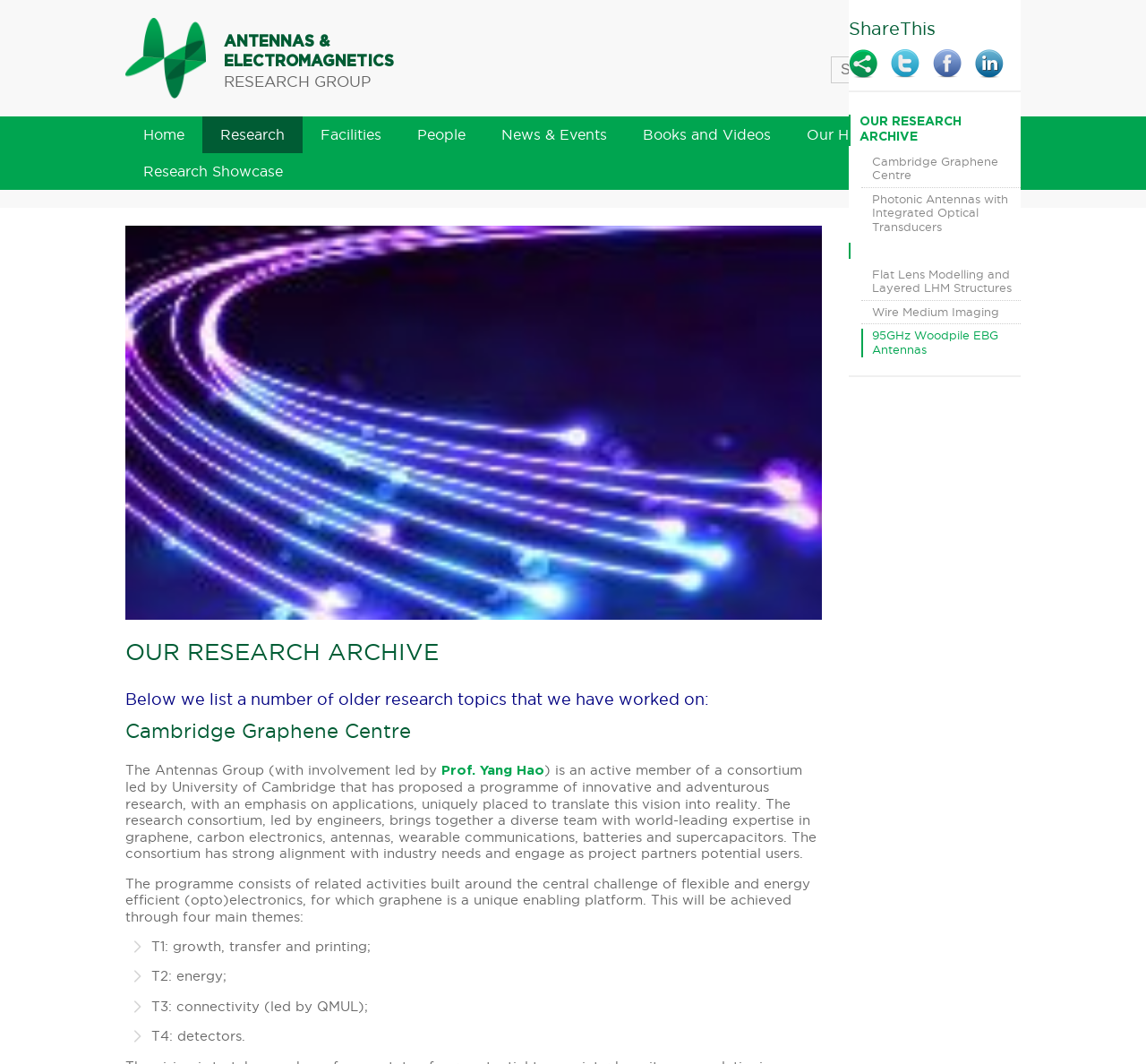Identify the bounding box coordinates of the part that should be clicked to carry out this instruction: "Read the latest news".

[0.422, 0.144, 0.547, 0.173]